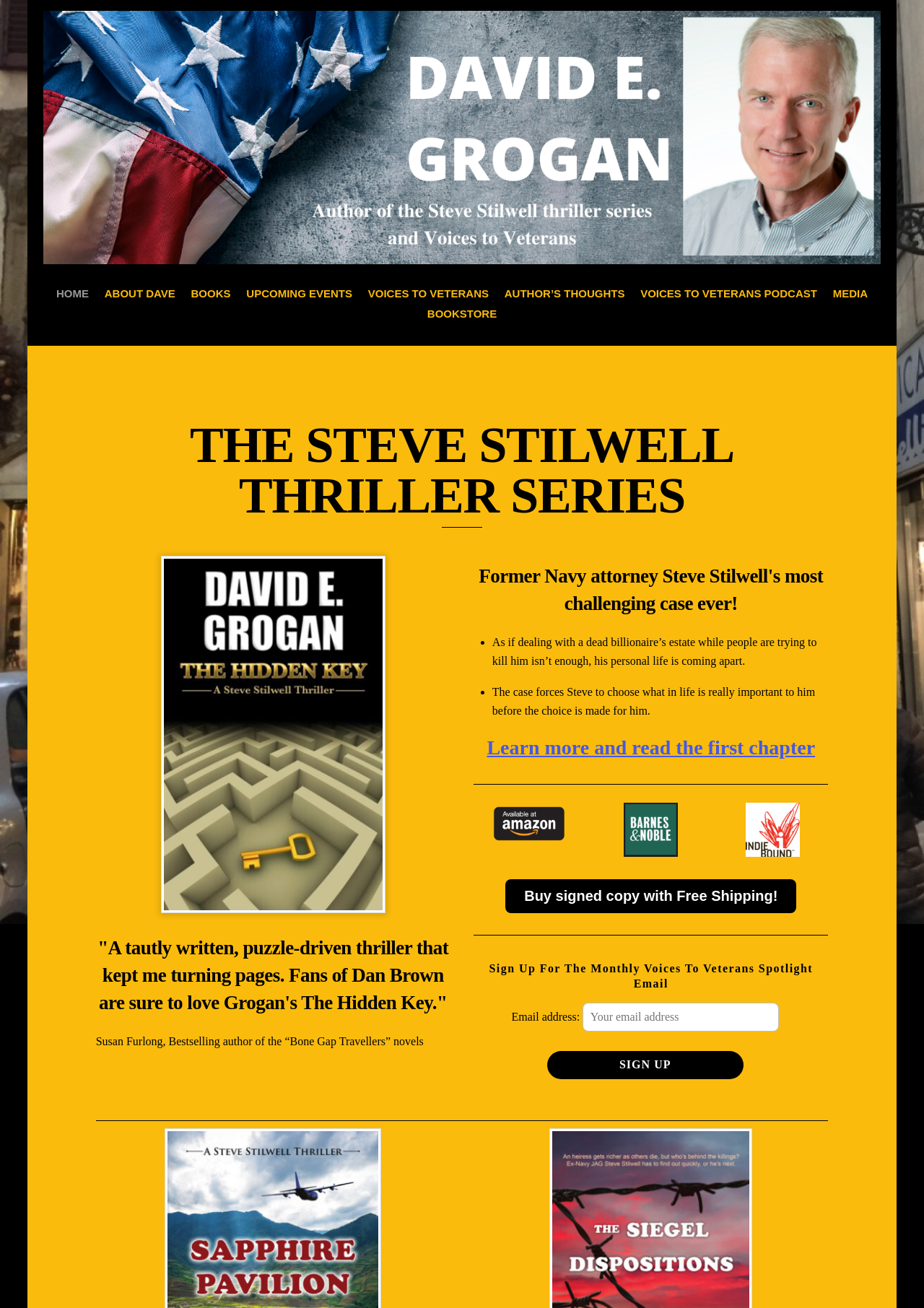Given the element description title="David E. Grogan", identify the bounding box coordinates for the UI element on the webpage screenshot. The format should be (top-left x, top-left y, bottom-right x, bottom-right y), with values between 0 and 1.

[0.047, 0.165, 0.953, 0.211]